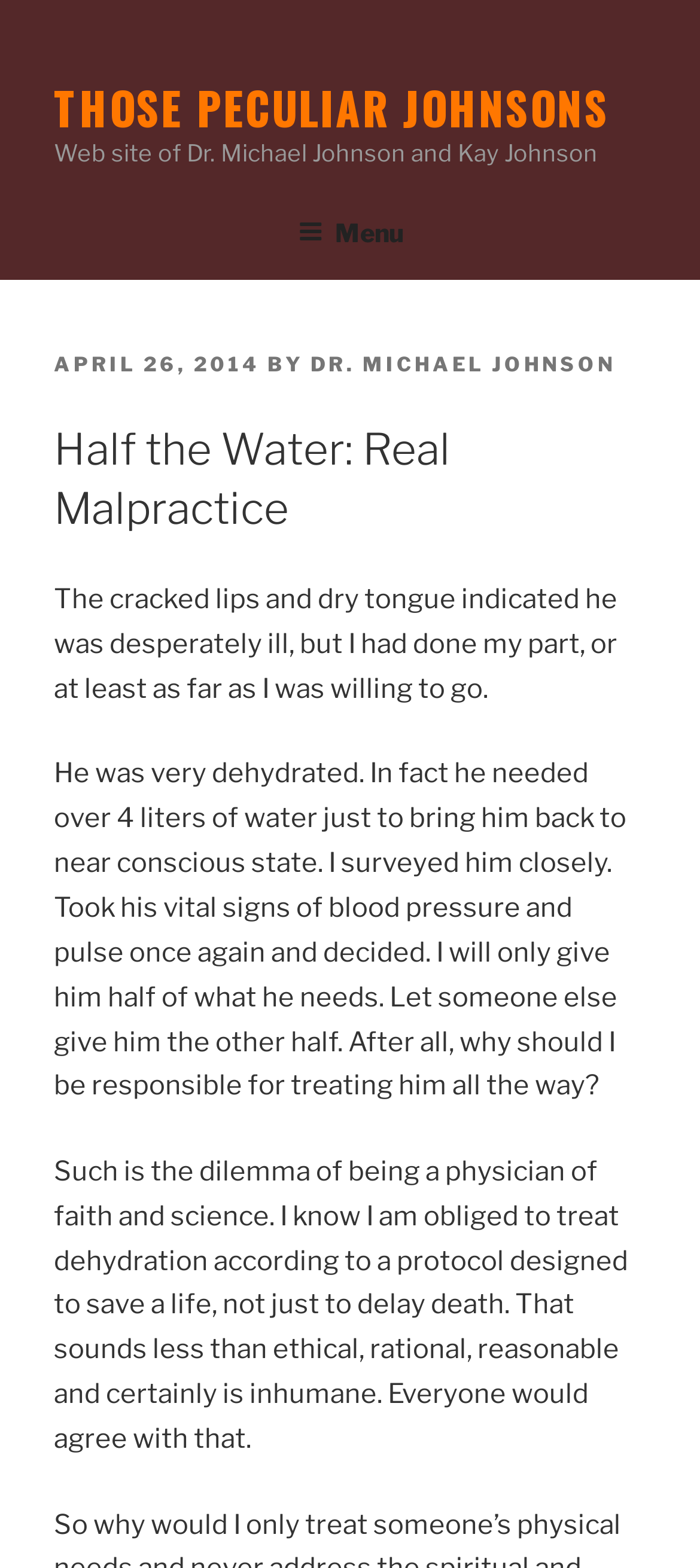What is the website about?
Please elaborate on the answer to the question with detailed information.

Based on the static text 'Web site of Dr. Michael Johnson and Kay Johnson' at the top of the webpage, it can be inferred that the website is about Dr. Michael Johnson and Kay Johnson, possibly a personal or professional website.